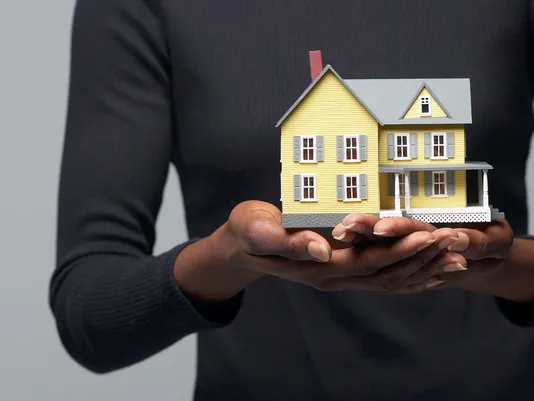Describe the image with as much detail as possible.

In this image, a person holds a small, intricately designed model of a yellow house with a gray roof and charming details, symbolizing the concept of homeownership. The model house is showcased against a neutral gray background, emphasizing the subject's hands, which are gently cupping the structure. This visual representation aligns with the theme of making significant decisions about home buying or financing, as referenced in the article titled "Do you want to buy a house or finance it? A 30-year mortgage may not be your best options." The image effectively conveys the emotional and practical considerations involved in real estate decisions, making it a compelling visual for those exploring mortgage options.